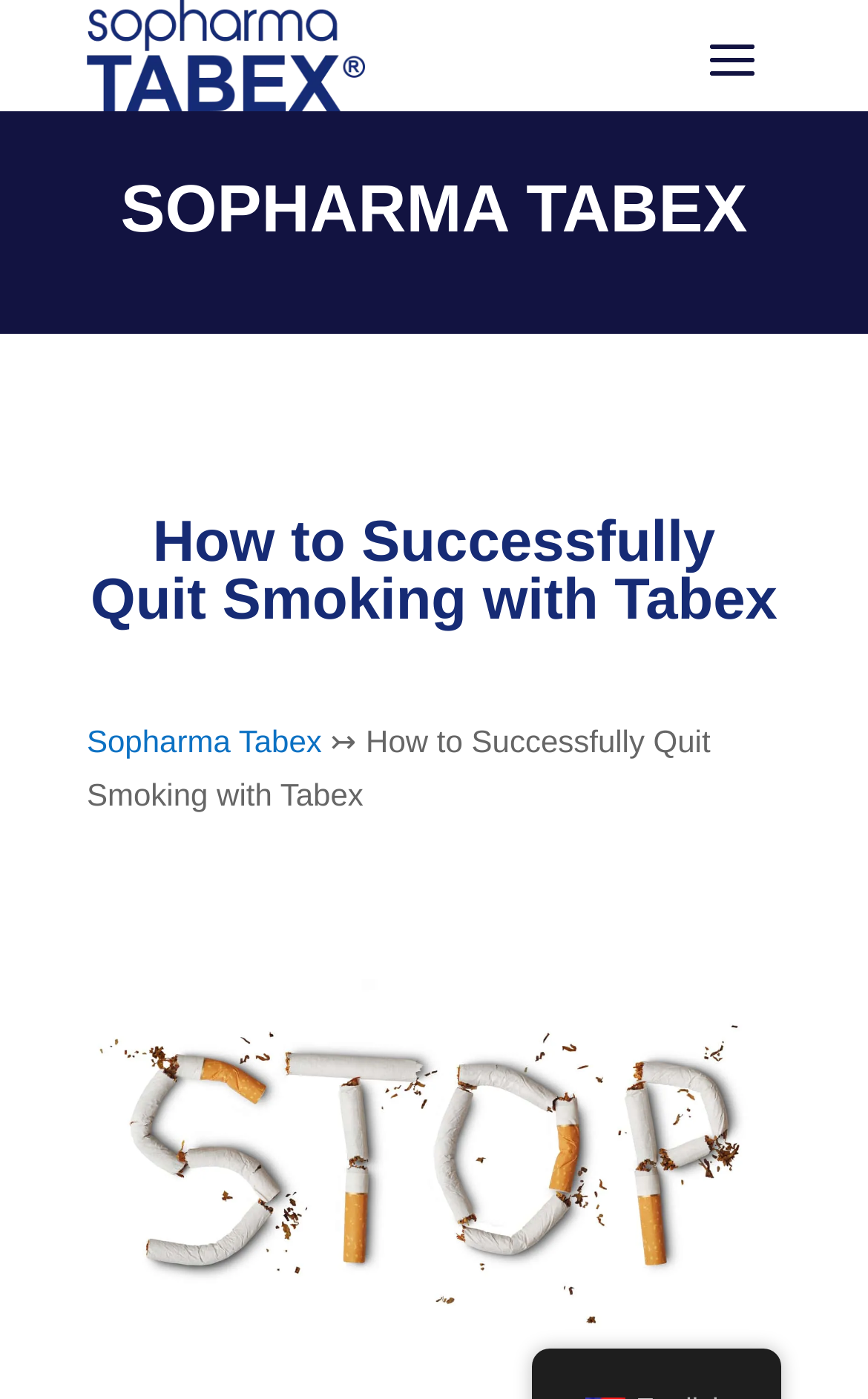What is the logo of Sopharma Tabex?
Based on the visual details in the image, please answer the question thoroughly.

The logo of Sopharma Tabex can be found at the top left corner of the webpage, which is an image with a bounding box of [0.1, 0.0, 0.42, 0.08].